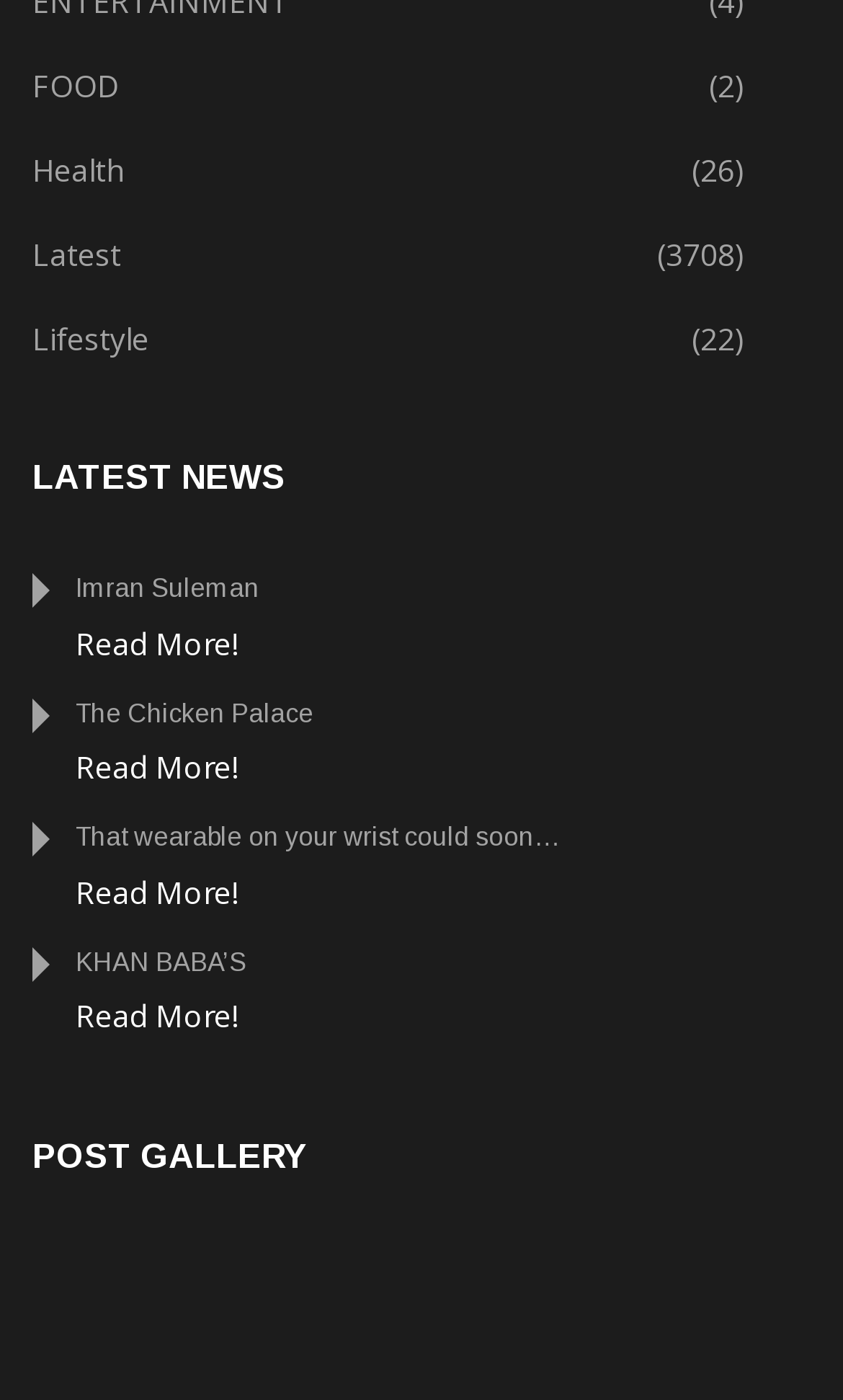What is the purpose of the links at the bottom of the webpage?
Provide a thorough and detailed answer to the question.

I looked at the links at the bottom of the webpage and found that they are part of a 'POST GALLERY', likely leading to a collection of images or posts.